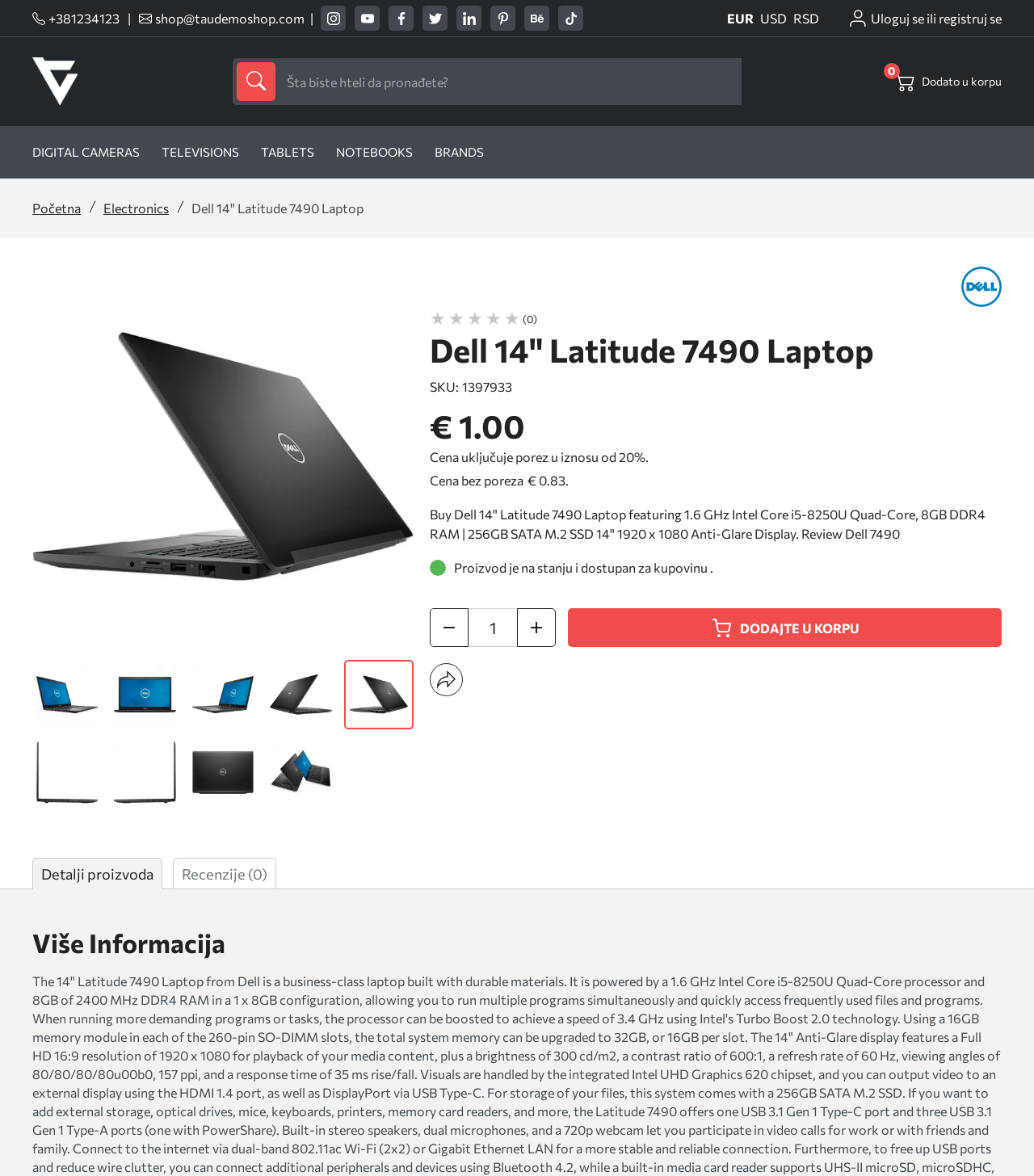Determine the bounding box coordinates for the area that needs to be clicked to fulfill this task: "visit the Dell brand page". The coordinates must be given as four float numbers between 0 and 1, i.e., [left, top, right, bottom].

[0.93, 0.227, 0.969, 0.261]